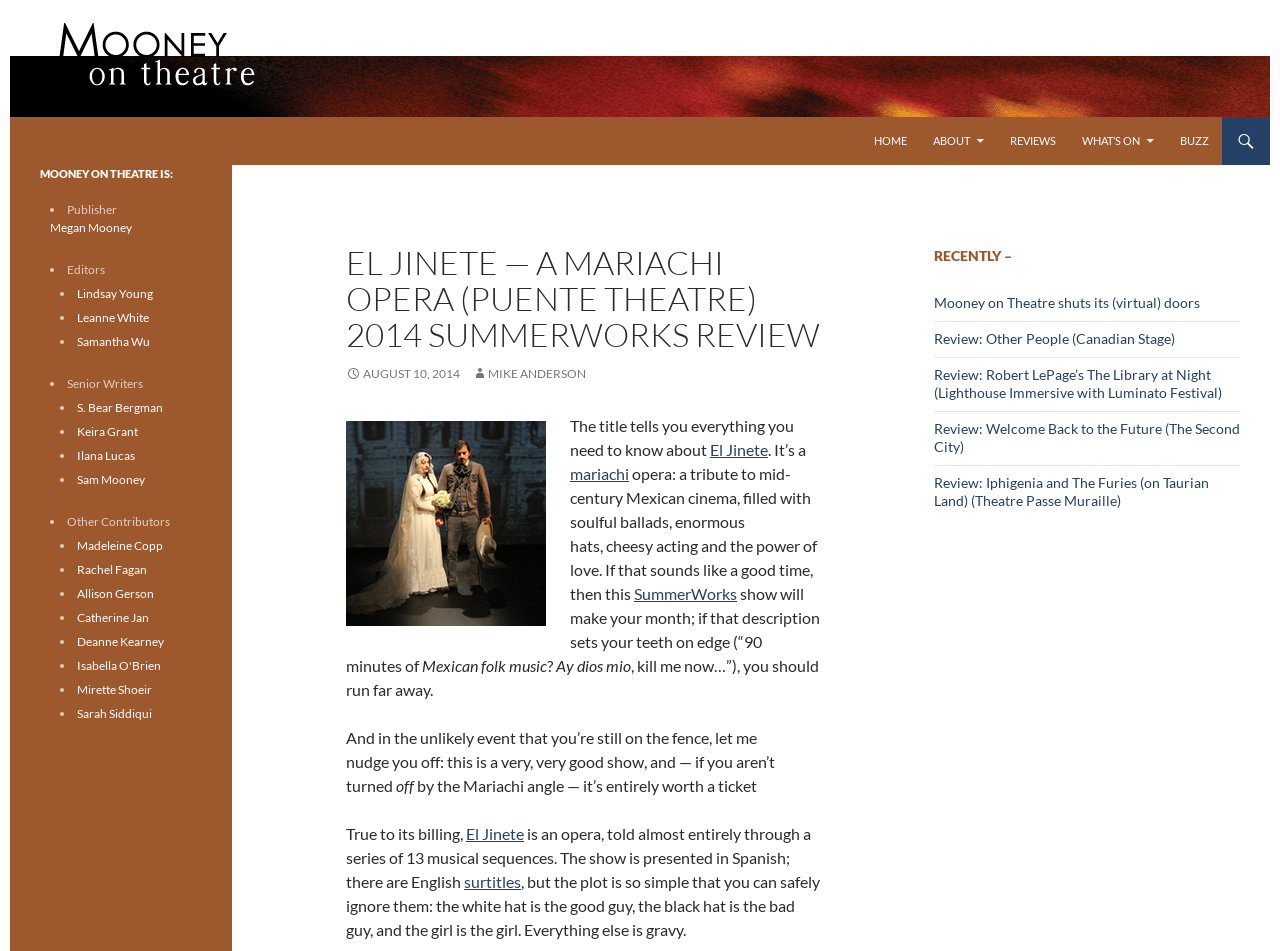Please identify the bounding box coordinates of the element's region that needs to be clicked to fulfill the following instruction: "Read the review of 'El Jinete'". The bounding box coordinates should consist of four float numbers between 0 and 1, i.e., [left, top, right, bottom].

[0.27, 0.258, 0.641, 0.371]